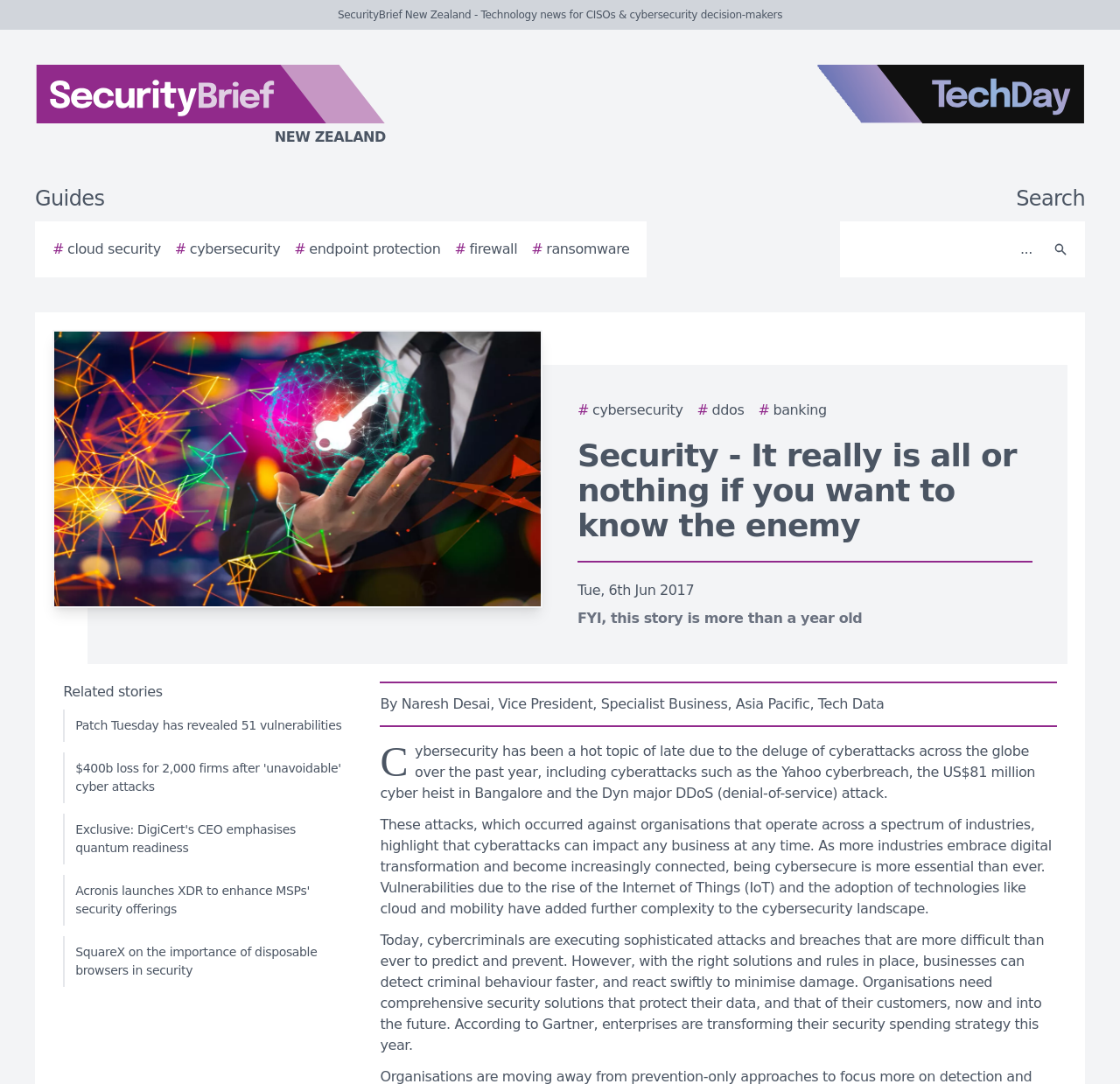Can you specify the bounding box coordinates for the region that should be clicked to fulfill this instruction: "Go to the Home page".

None